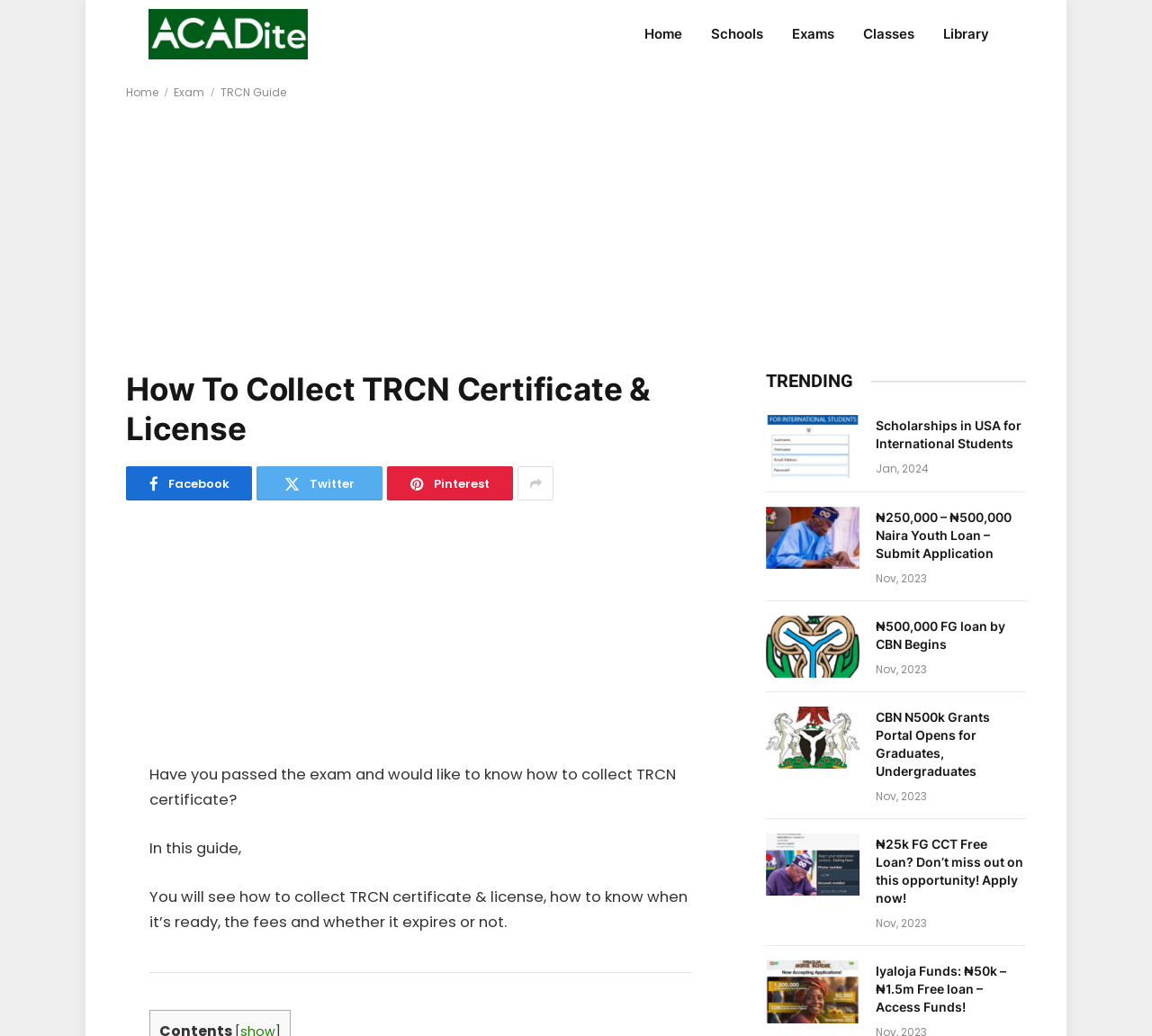Determine the bounding box coordinates for the area that needs to be clicked to fulfill this task: "Click on the '₦250,000 – ₦500,000 Naira Youth Loan – Submit Application' link". The coordinates must be given as four float numbers between 0 and 1, i.e., [left, top, right, bottom].

[0.665, 0.489, 0.746, 0.549]